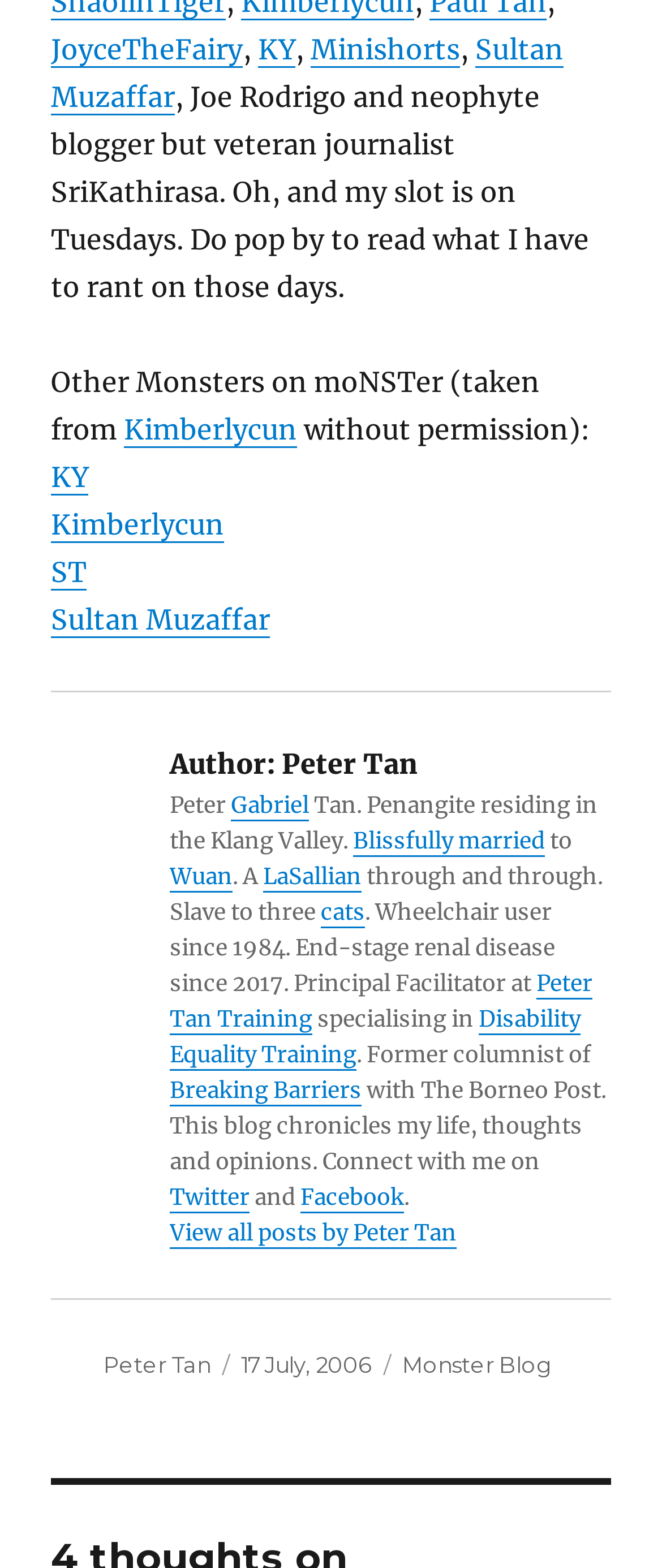Find the bounding box coordinates for the UI element that matches this description: "17 July, 200617 July, 2006".

[0.364, 0.861, 0.561, 0.878]